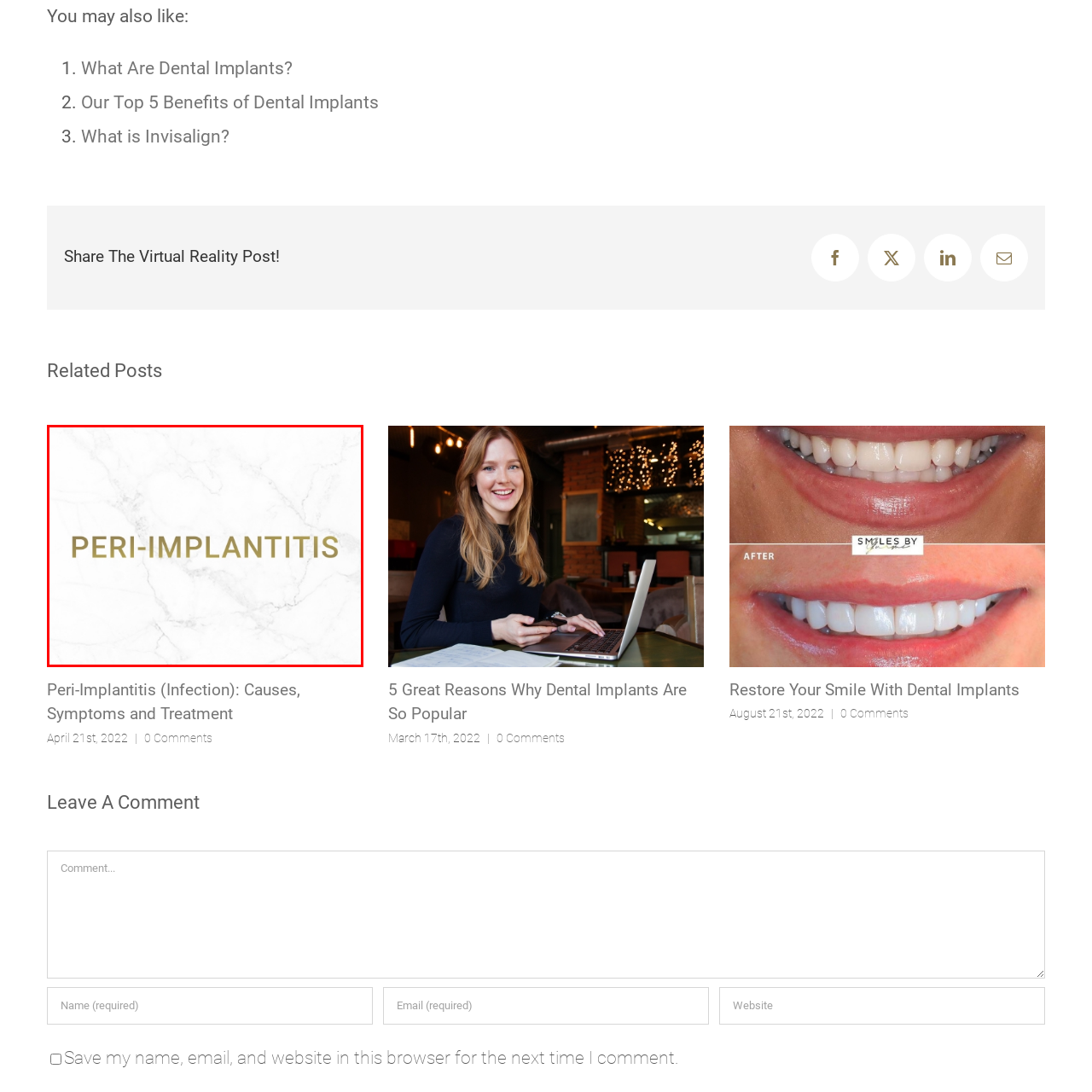Inspect the area within the red bounding box and elaborate on the following question with a detailed answer using the image as your reference: What is the font color of the text 'PERI-IMPLANTITIS'?

The caption states that the text 'PERI-IMPLANTITIS' is in a 'bold, golden font', implying that the font color of the text is golden.